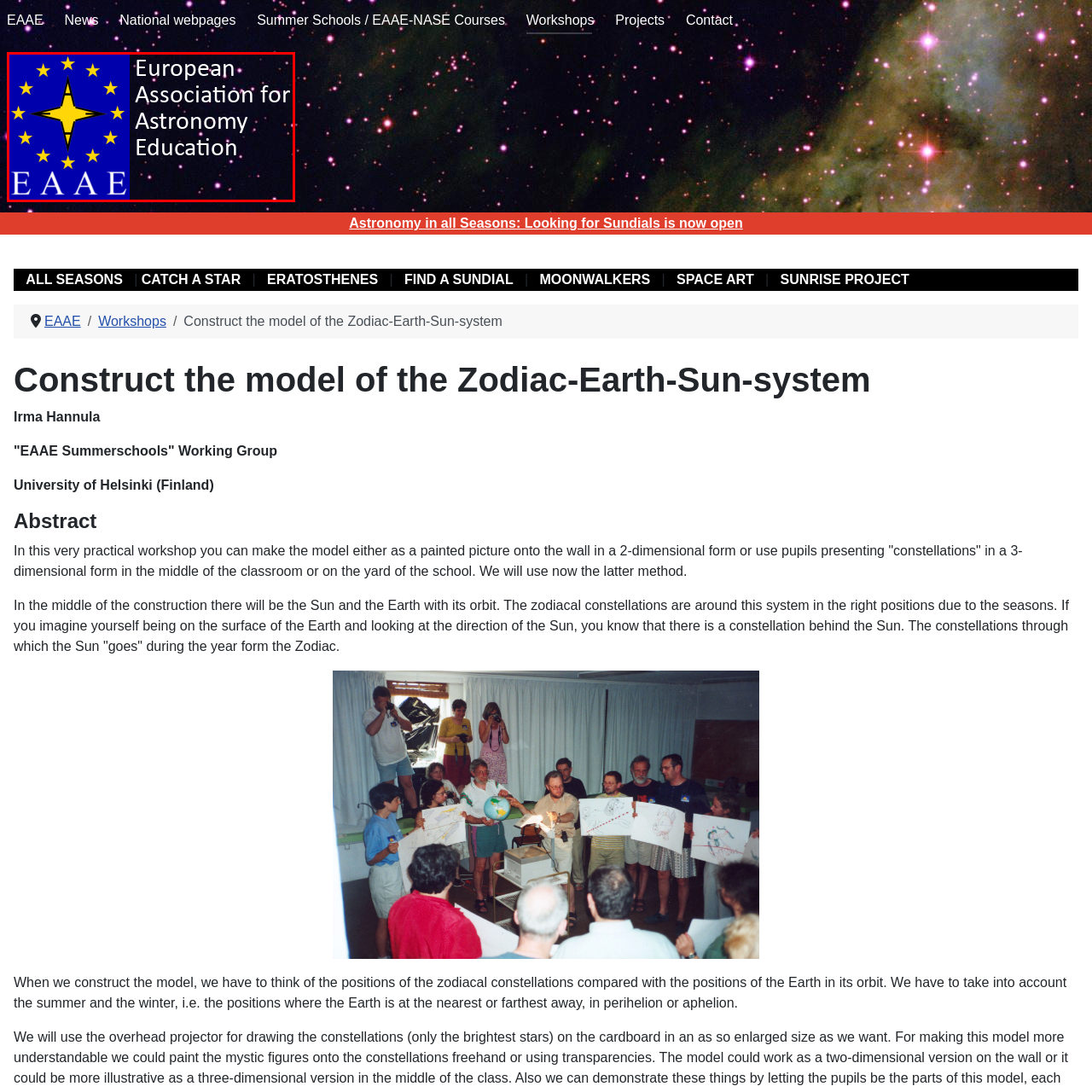View the portion of the image within the red bounding box and answer this question using a single word or phrase:
What is the color of the background on the left side?

Blue